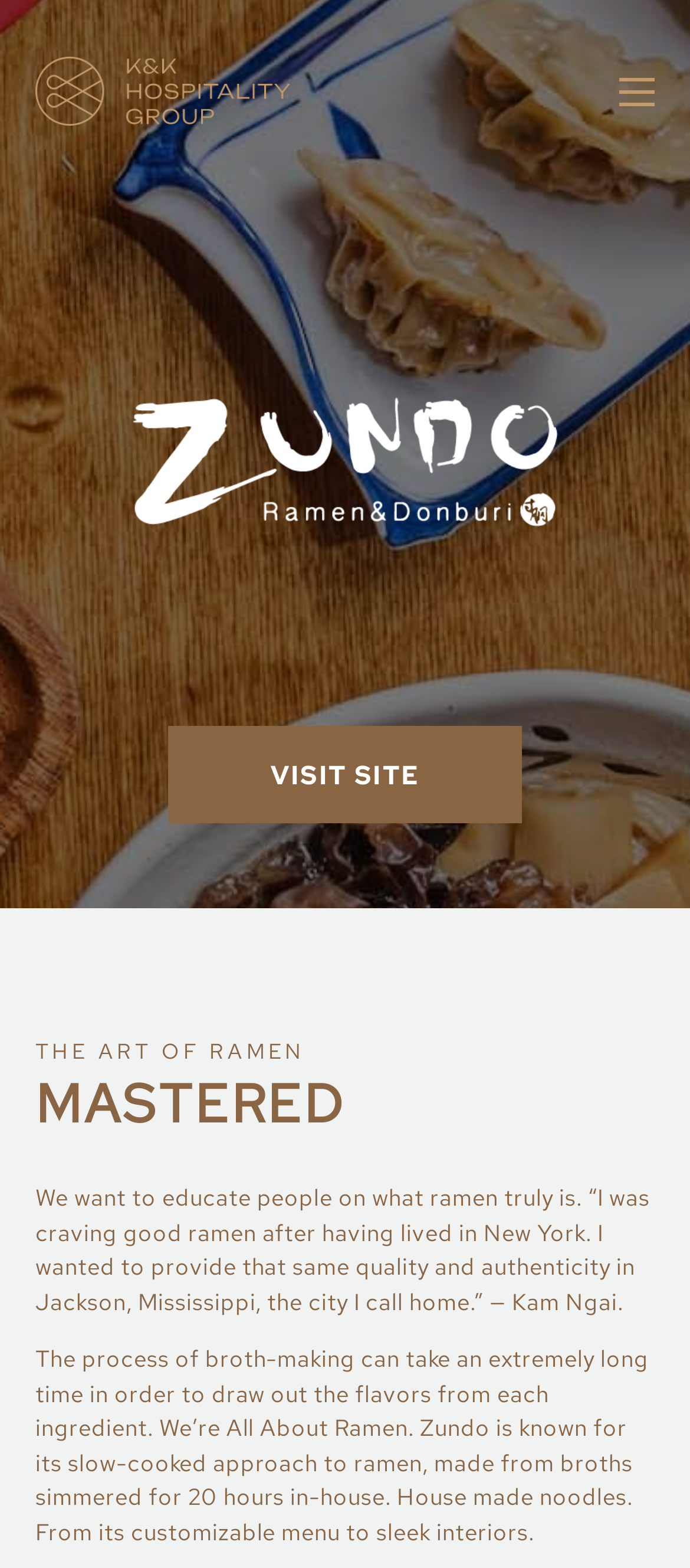Return the bounding box coordinates of the UI element that corresponds to this description: "alt="K & K Hospitality Group"". The coordinates must be given as four float numbers in the range of 0 and 1, [left, top, right, bottom].

[0.051, 0.036, 0.421, 0.08]